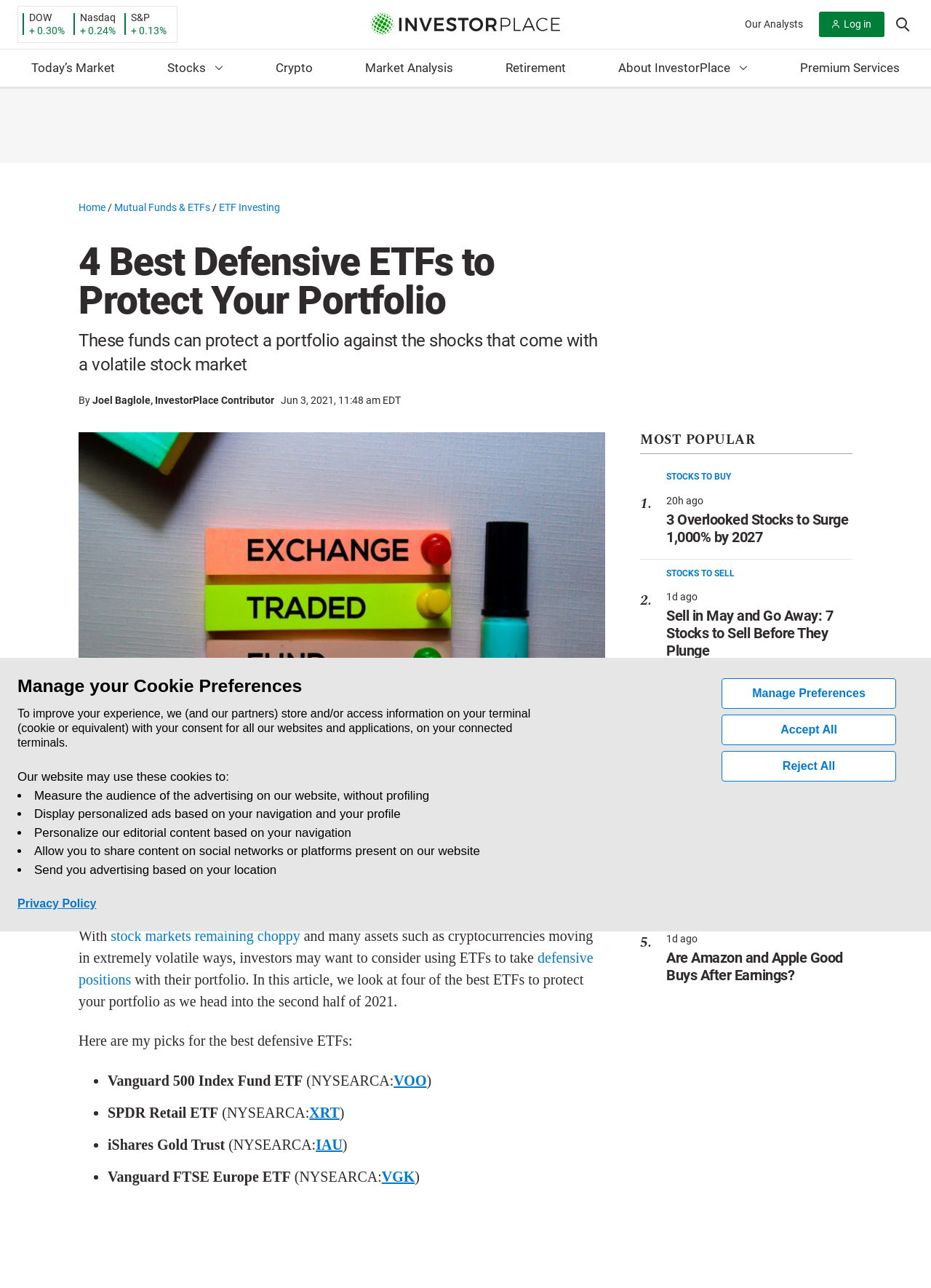What is the topic of the article?
Answer with a single word or short phrase according to what you see in the image.

Defensive ETFs